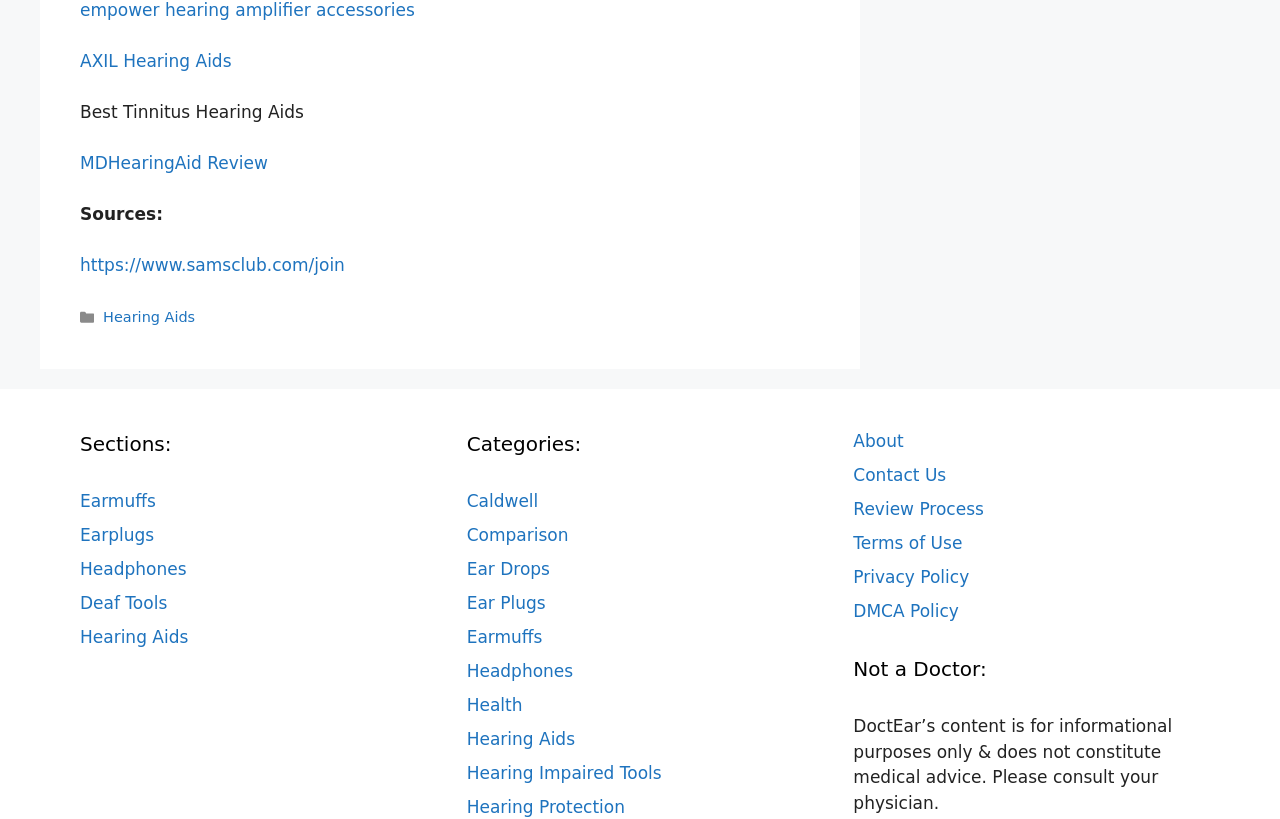Given the description of a UI element: "AXIL Hearing Aids", identify the bounding box coordinates of the matching element in the webpage screenshot.

[0.062, 0.062, 0.181, 0.086]